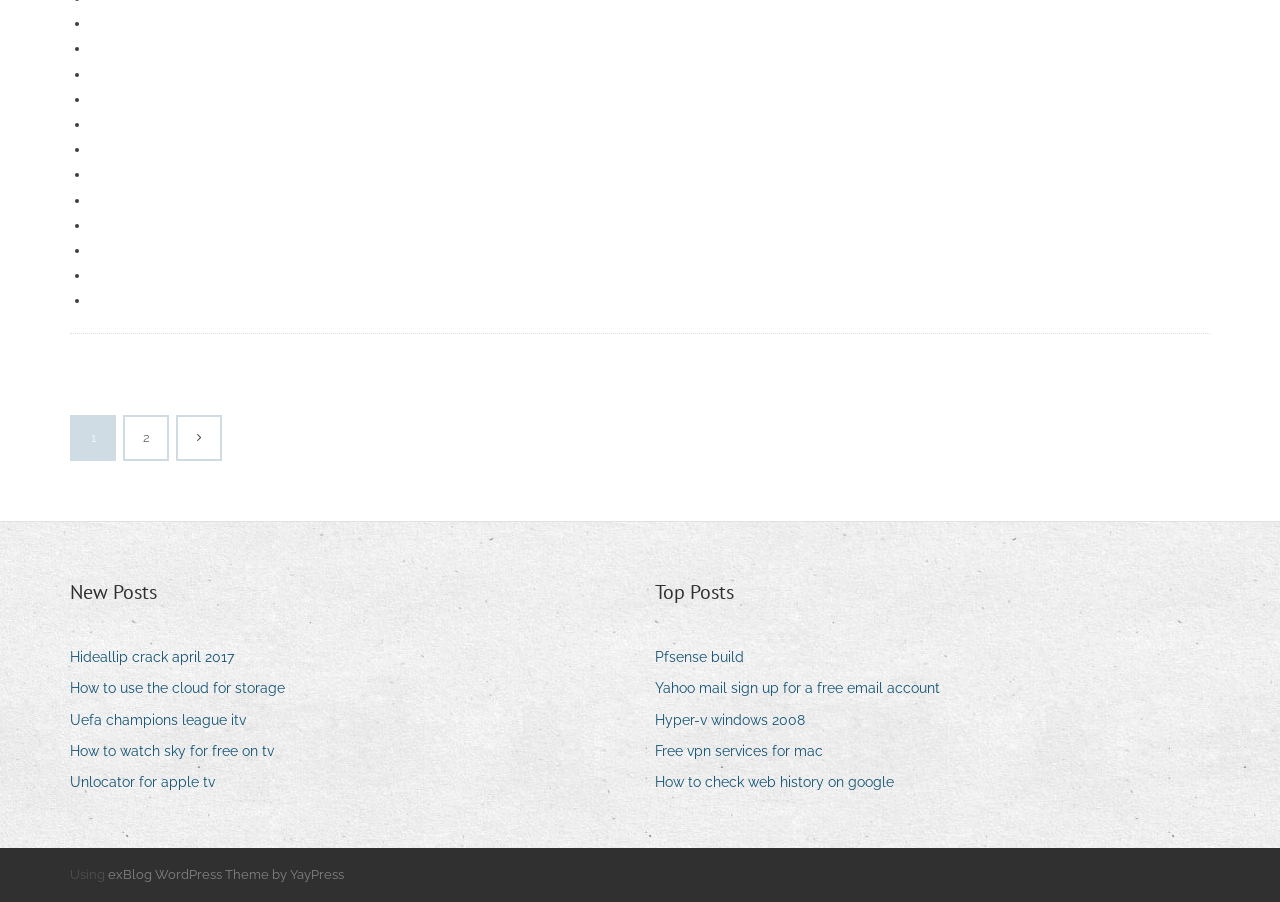What is the theme of the website?
Observe the image and answer the question with a one-word or short phrase response.

Blog